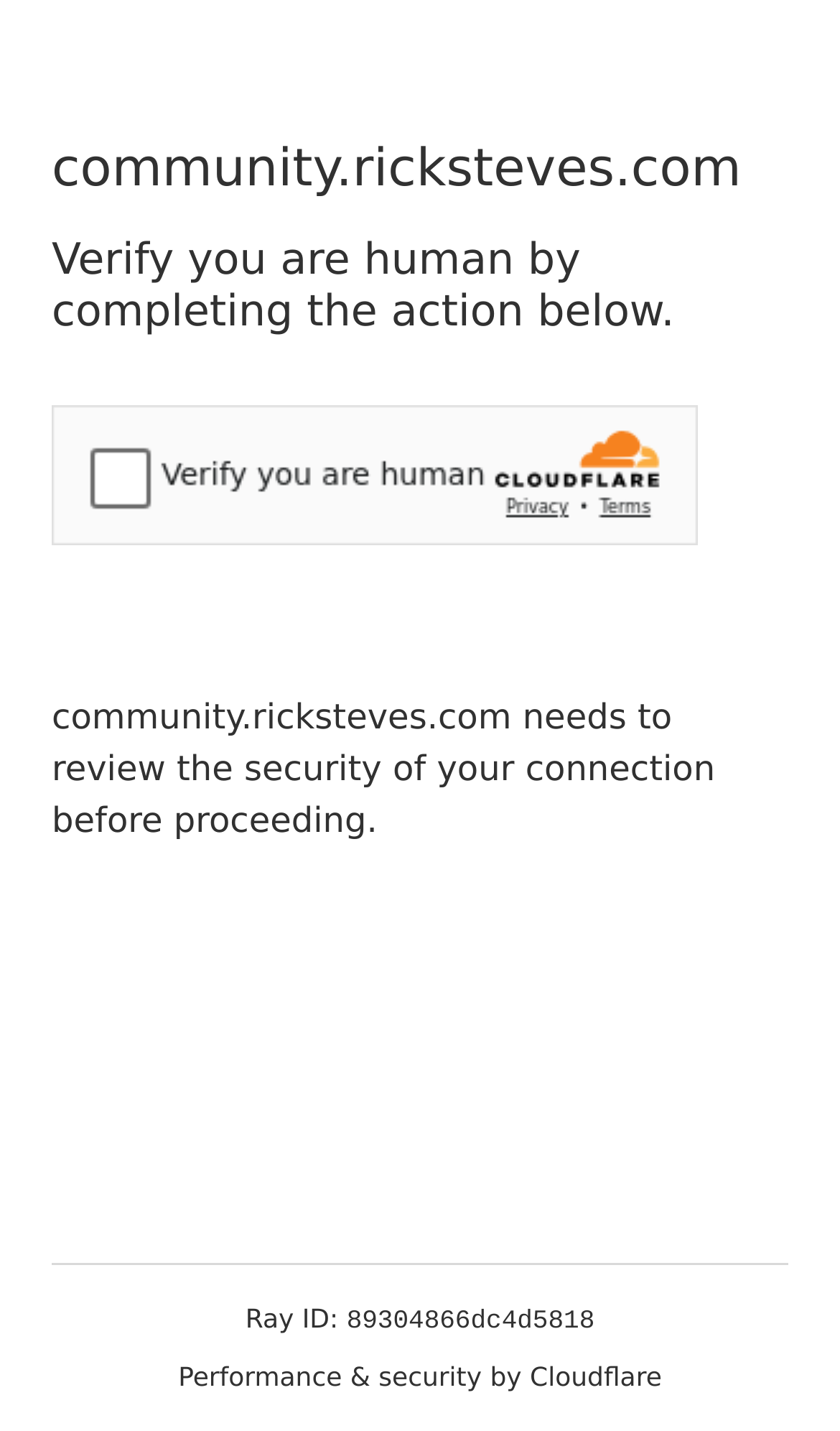Refer to the image and provide an in-depth answer to the question: 
What is the purpose of Cloudflare?

Based on the webpage content, it appears that Cloudflare is providing performance and security services to the website. This is indicated by the text 'Performance & security by Cloudflare' at the bottom of the webpage.